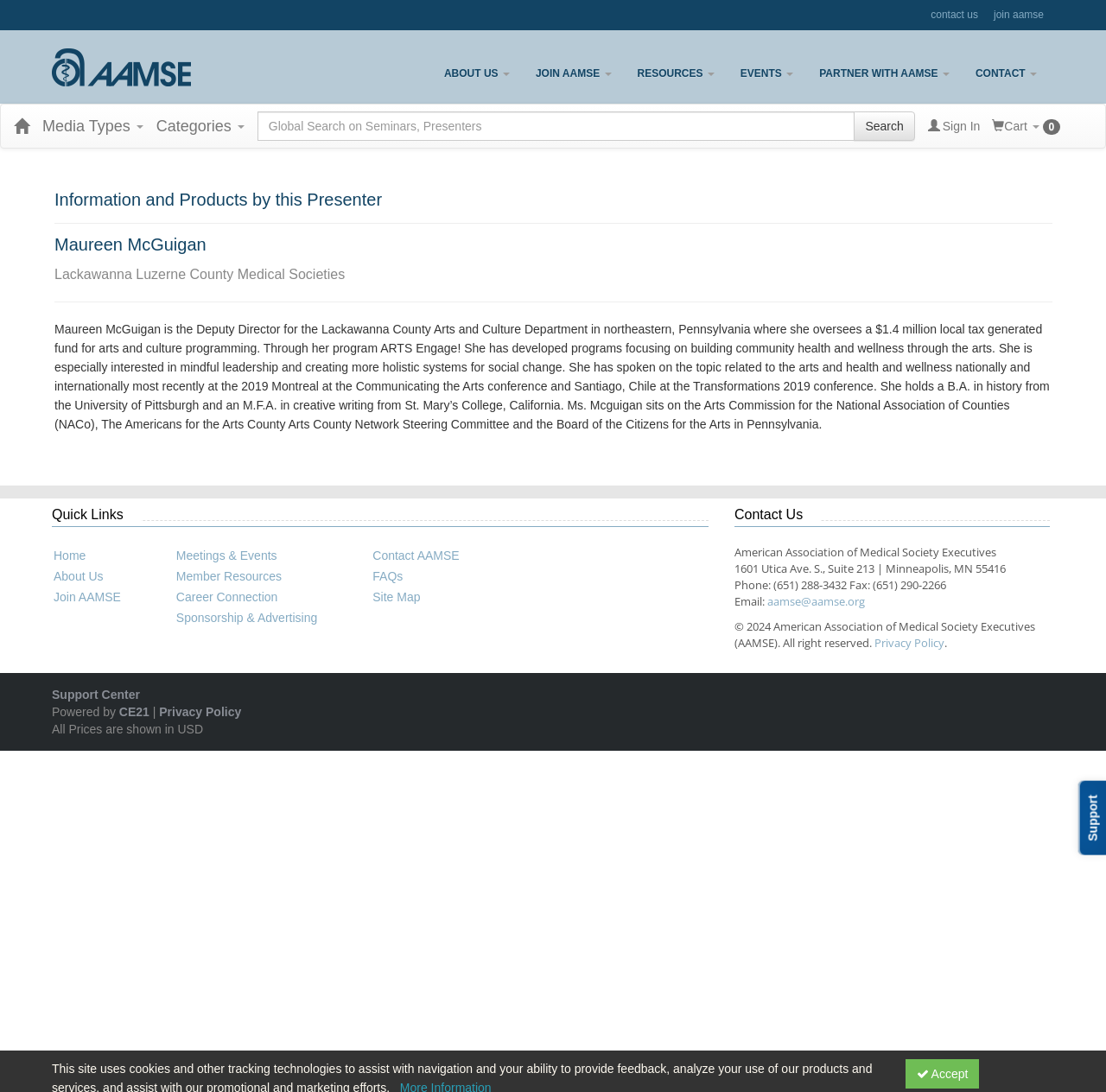What is the topic of Maureen McGuigan's speaking engagements?
Relying on the image, give a concise answer in one word or a brief phrase.

Arts and health and wellness